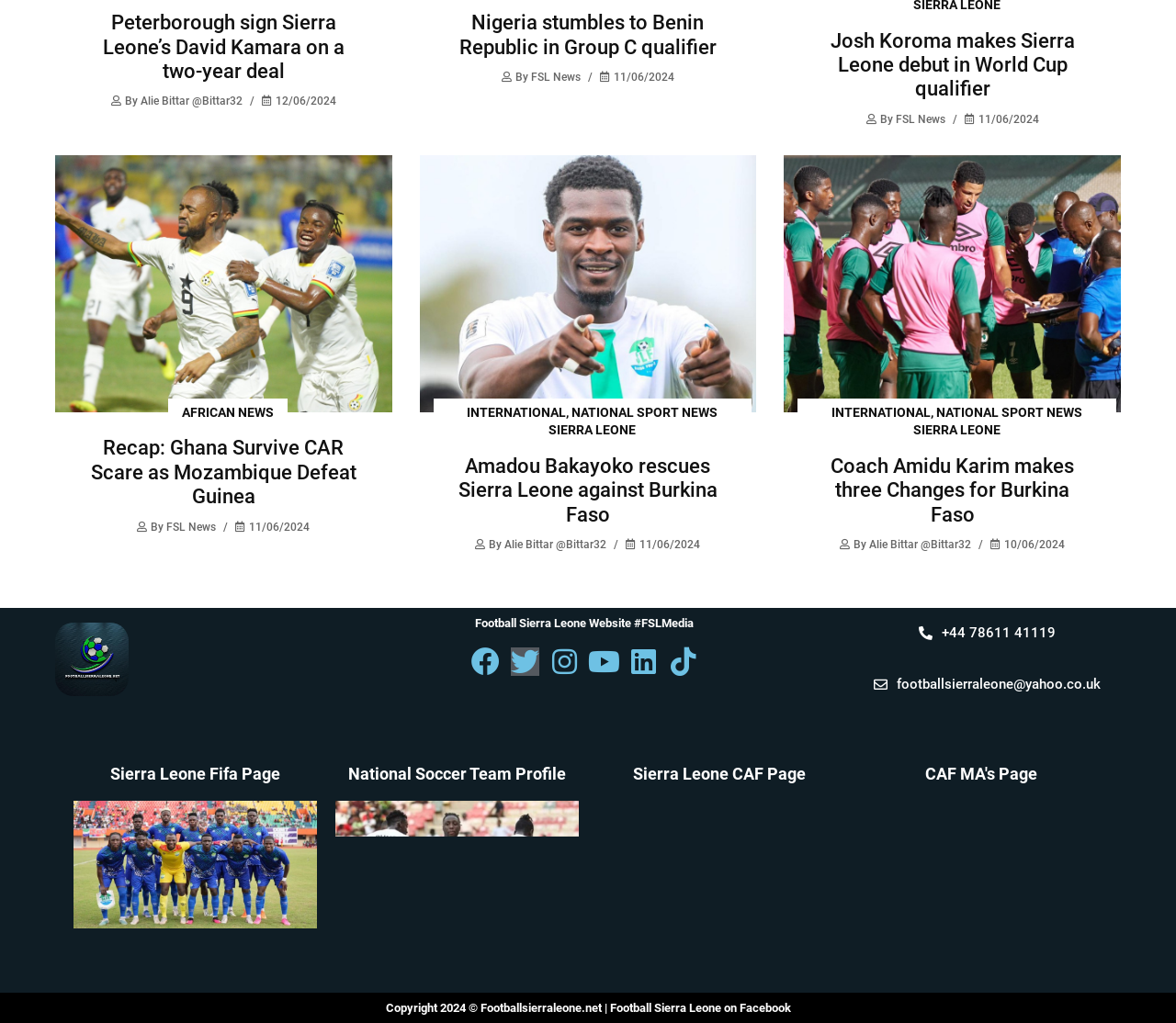Provide your answer in a single word or phrase: 
What is the date of the article 'Josh Koroma makes Sierra Leone debut in World Cup qualifier'?

11/06/2024